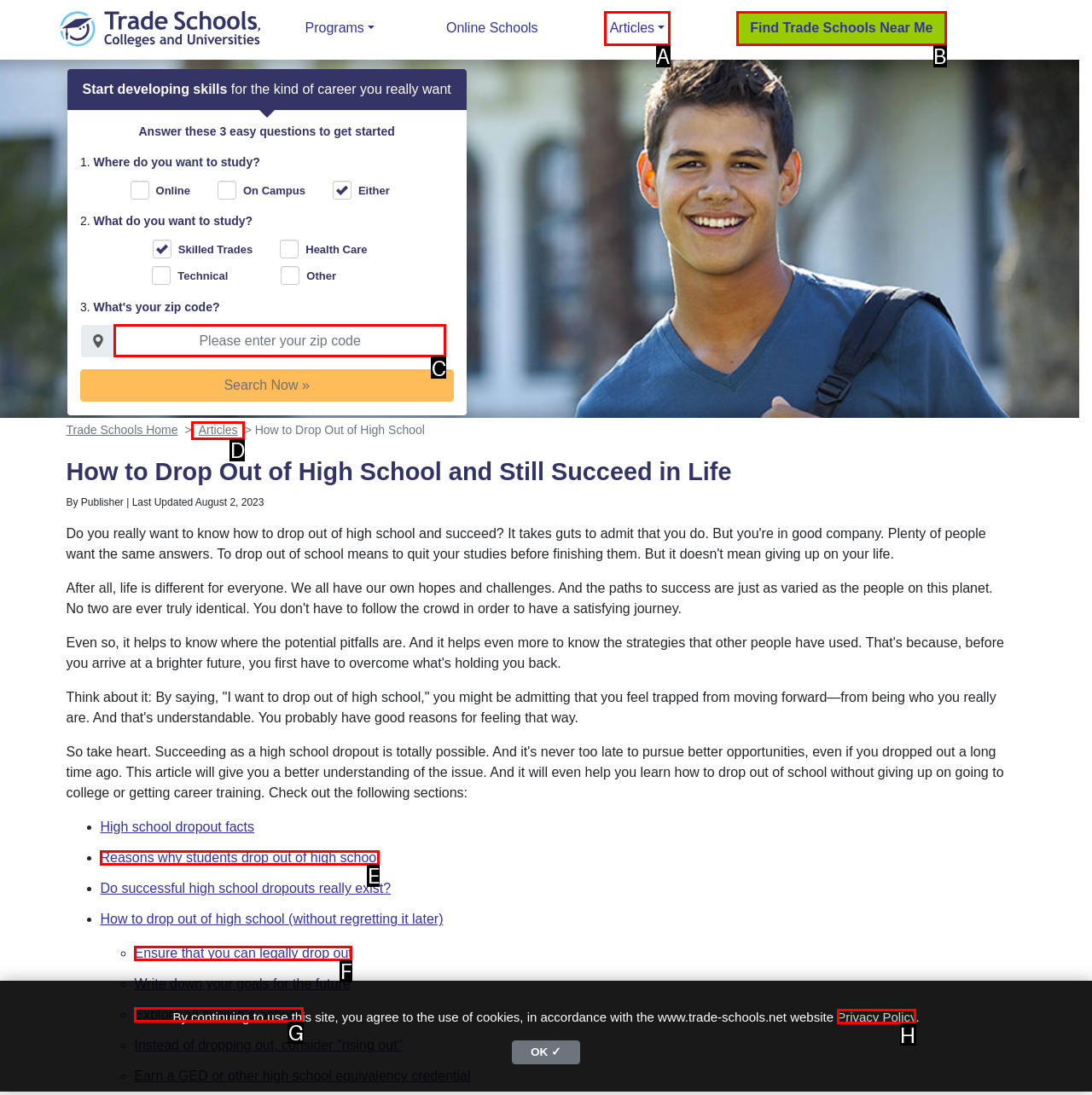Match the element description: Articles to the correct HTML element. Answer with the letter of the selected option.

A